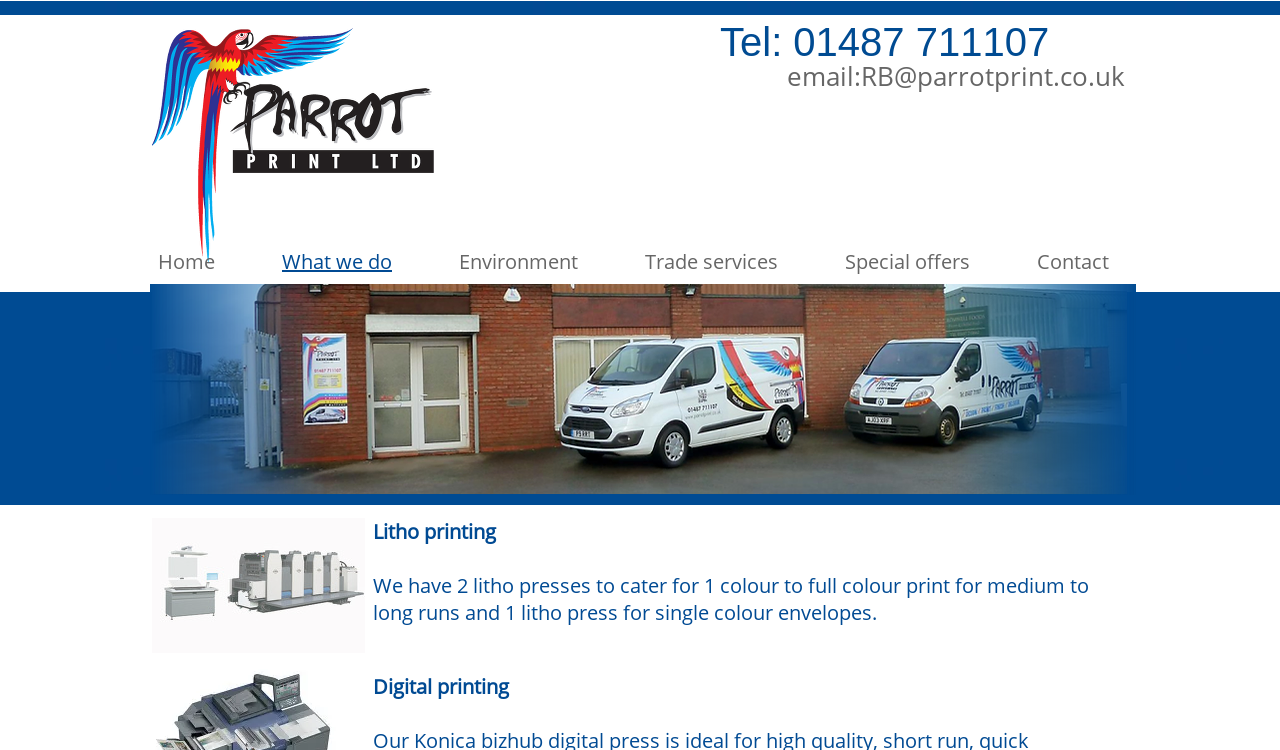Identify the bounding box coordinates for the UI element described as follows: "What we do". Ensure the coordinates are four float numbers between 0 and 1, formatted as [left, top, right, bottom].

[0.22, 0.319, 0.306, 0.379]